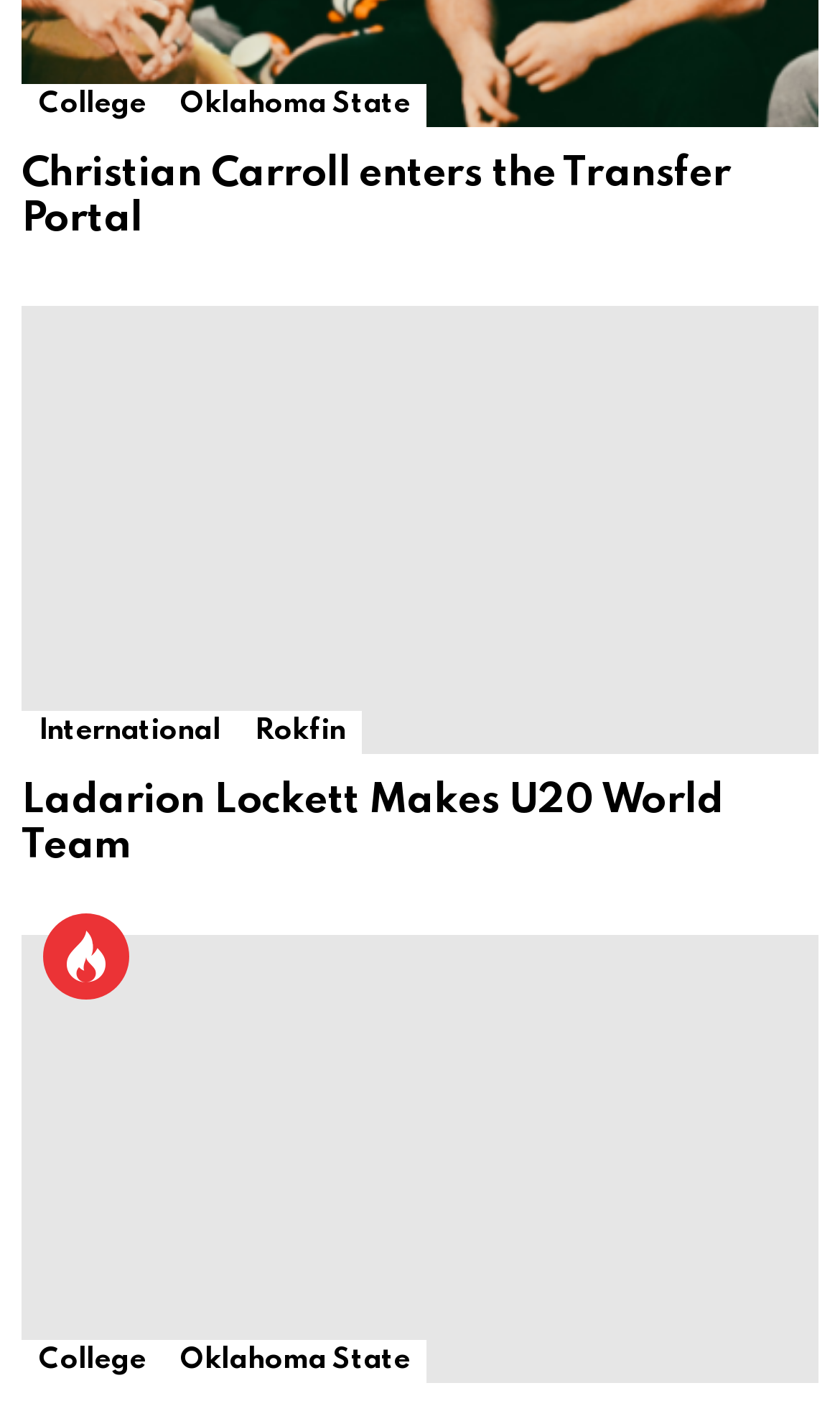Identify the bounding box coordinates for the element that needs to be clicked to fulfill this instruction: "View Ladarion Lockett Makes U20 World Team". Provide the coordinates in the format of four float numbers between 0 and 1: [left, top, right, bottom].

[0.026, 0.555, 0.861, 0.616]